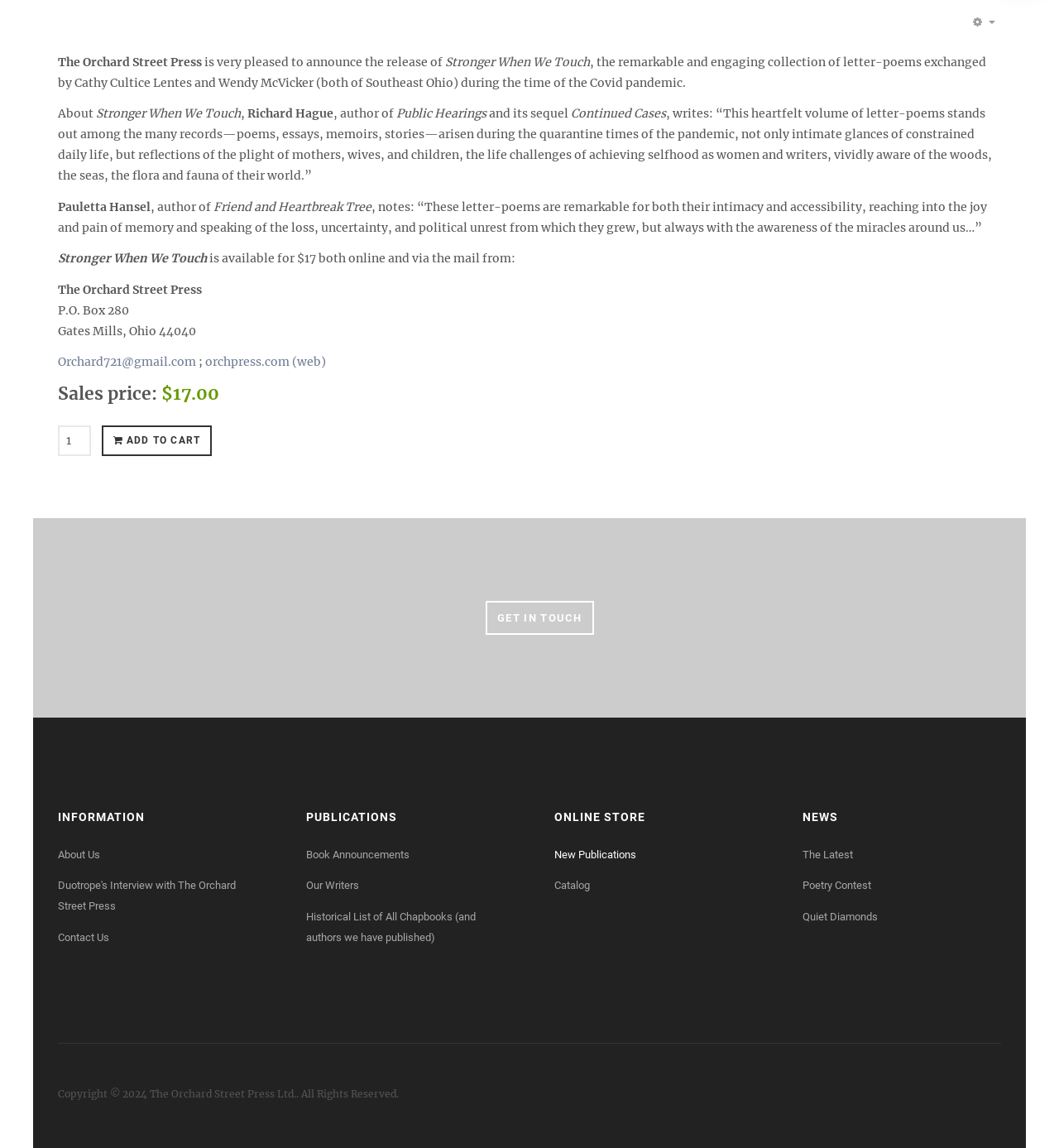Respond to the following question using a concise word or phrase: 
How can I contact the publisher?

Via email or mail